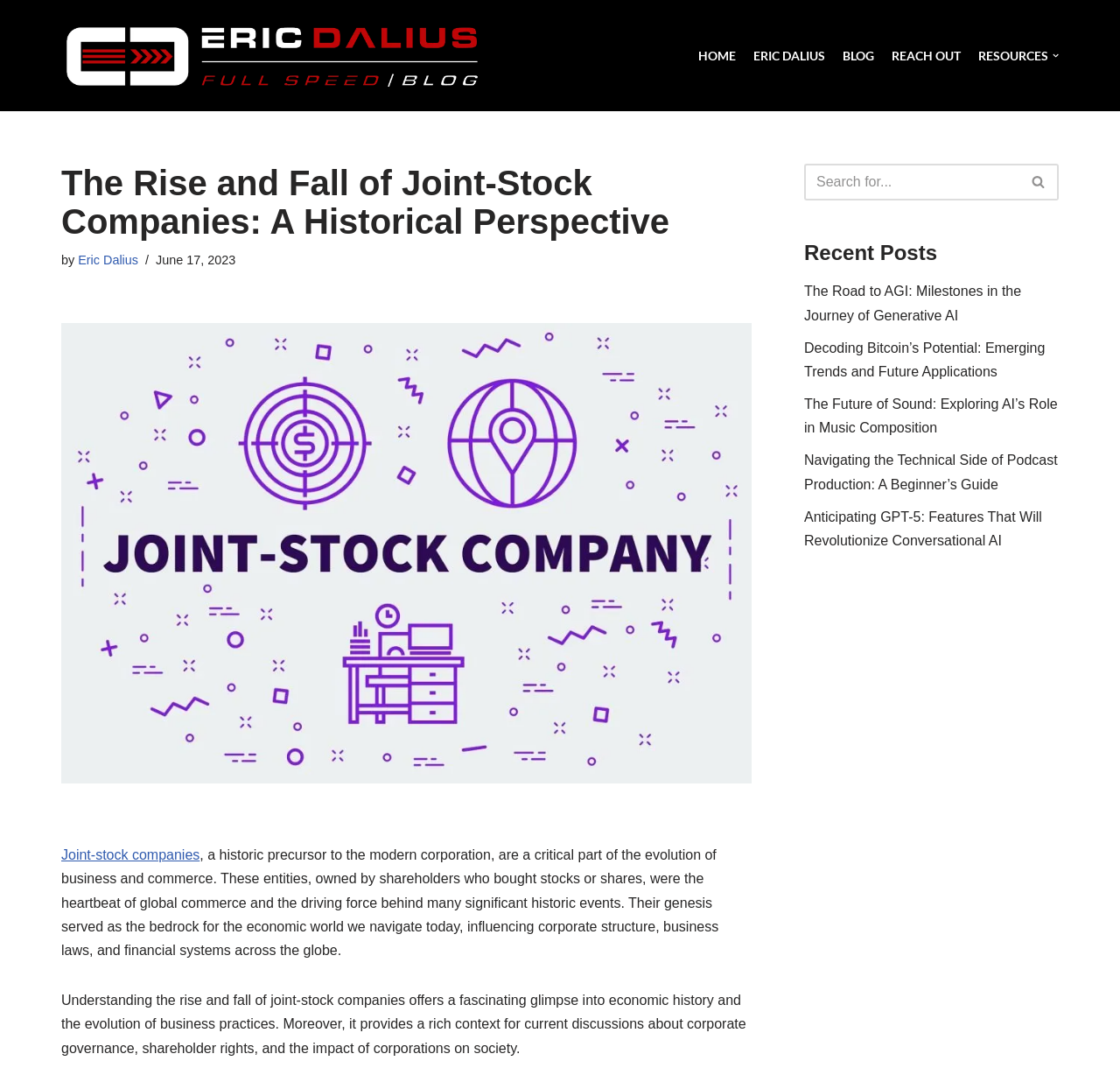Determine the bounding box coordinates of the clickable region to execute the instruction: "Read the article about 'The Road to AGI'". The coordinates should be four float numbers between 0 and 1, denoted as [left, top, right, bottom].

[0.718, 0.266, 0.912, 0.302]